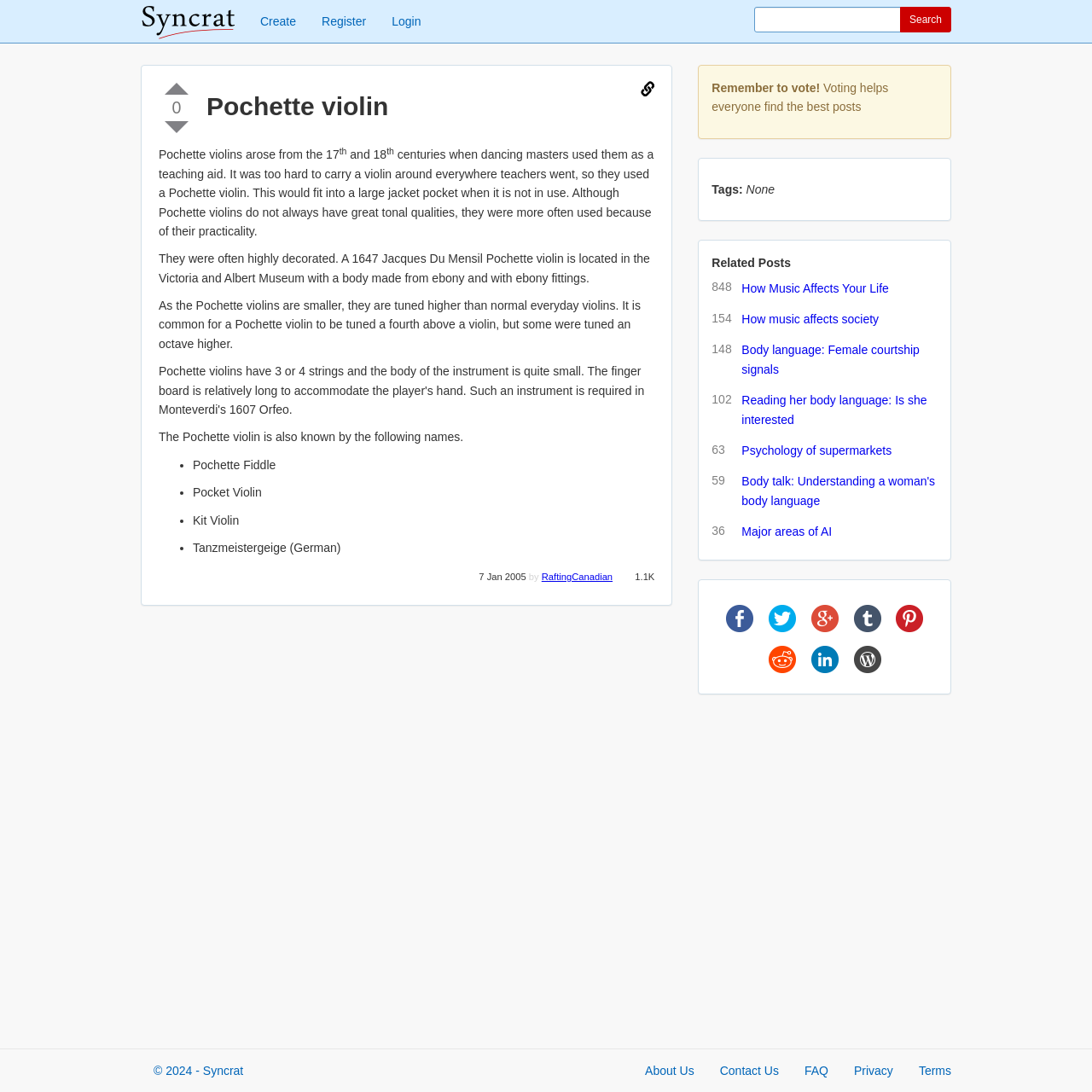Generate a thorough description of the webpage.

The webpage is about Pochette violins, a type of small violin used as a teaching aid in the 17th and 18th centuries. At the top of the page, there are four links: "Syncrat", "Create", "Register", and "Login". Below these links, there is a search bar with a textbox and a "Search" button.

The main content of the page is divided into two sections. The left section contains a heading "Pochette violin" and several paragraphs of text describing the history and characteristics of Pochette violins. There are also two buttons and a "0" label above the heading.

The right section contains a "Permalink" link and a list of related posts with links to other articles, such as "How Music Affects Your Life" and "Body language: Female courtship signals". Each related post has a number of views or ratings displayed next to it.

Below the main content, there are several links to share the article on social media platforms, such as Twitter, Google+, and Tumblr. There is also a section with links to "About Us", "Contact Us", "FAQ", "Privacy", and "Terms" at the bottom of the page, along with a copyright notice.